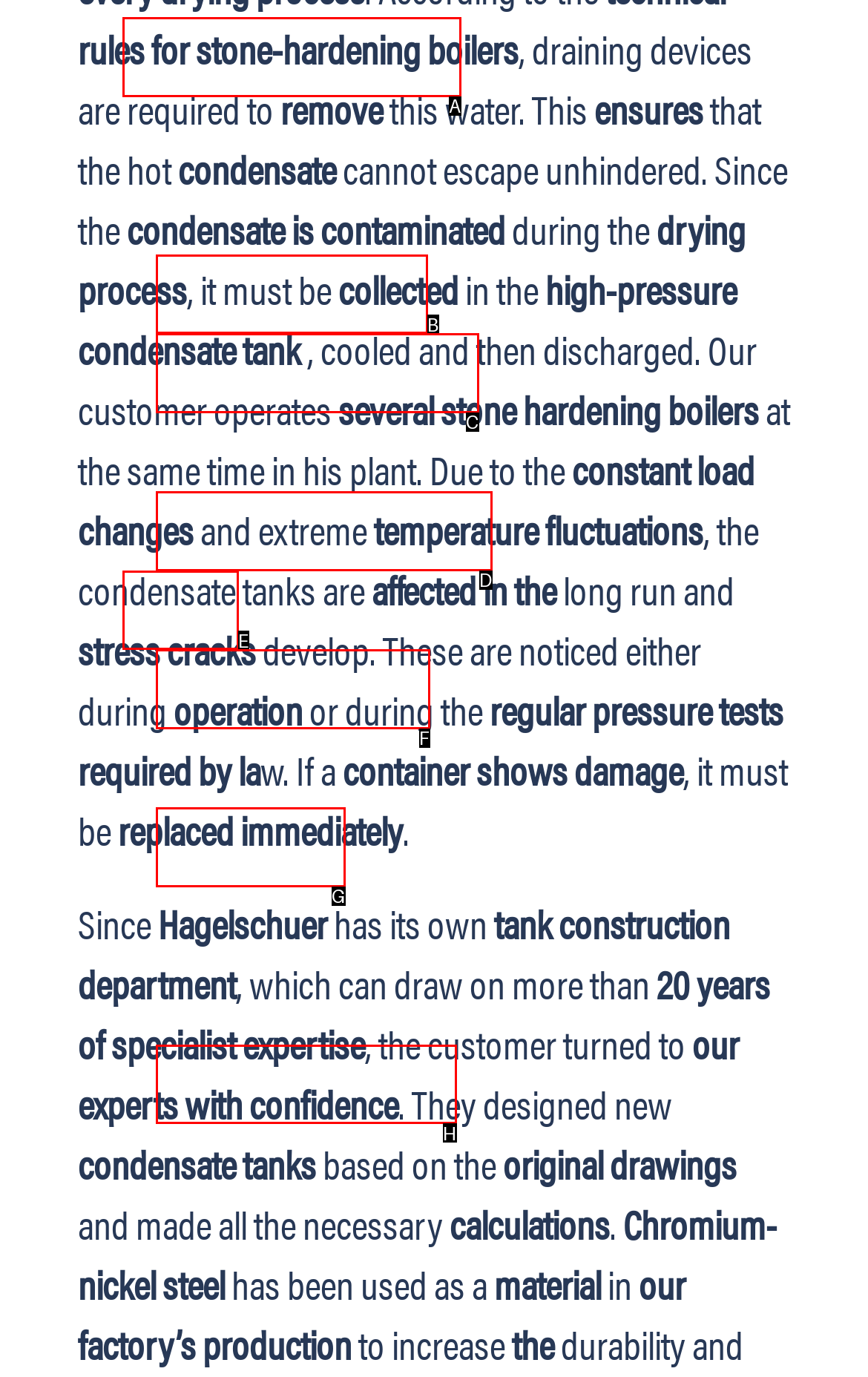Look at the description: Vessels
Determine the letter of the matching UI element from the given choices.

E